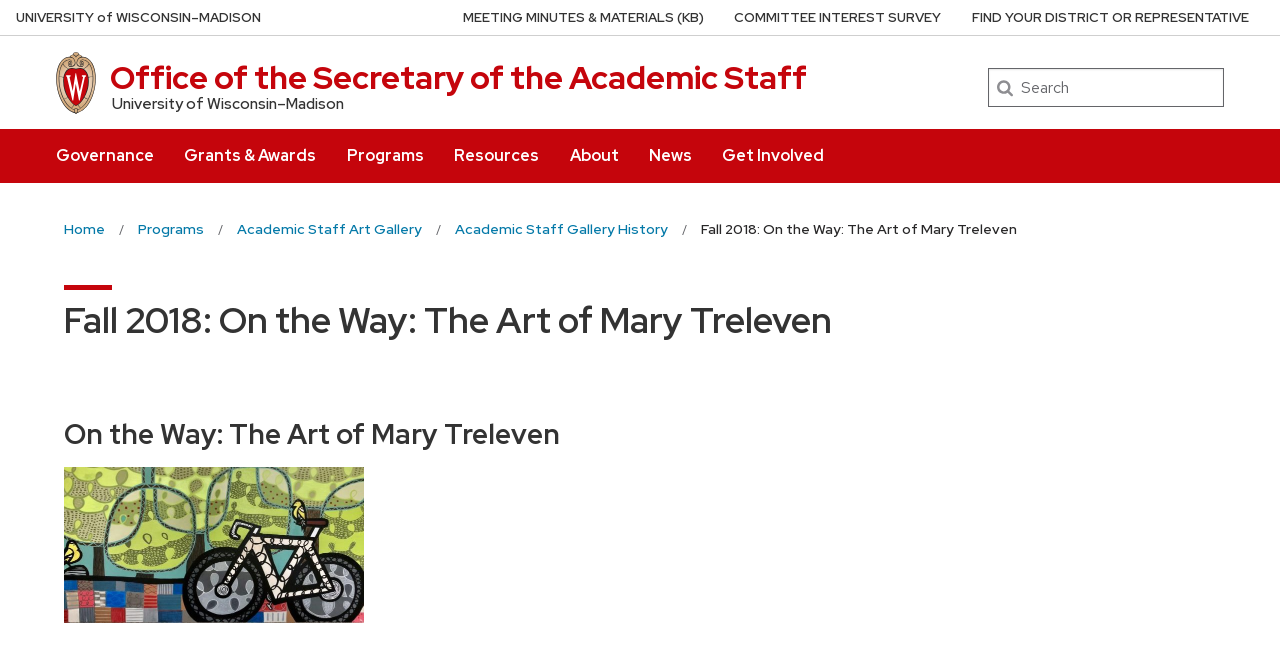What is the principal heading displayed on the webpage?

Fall 2018: On the Way: The Art of Mary Treleven